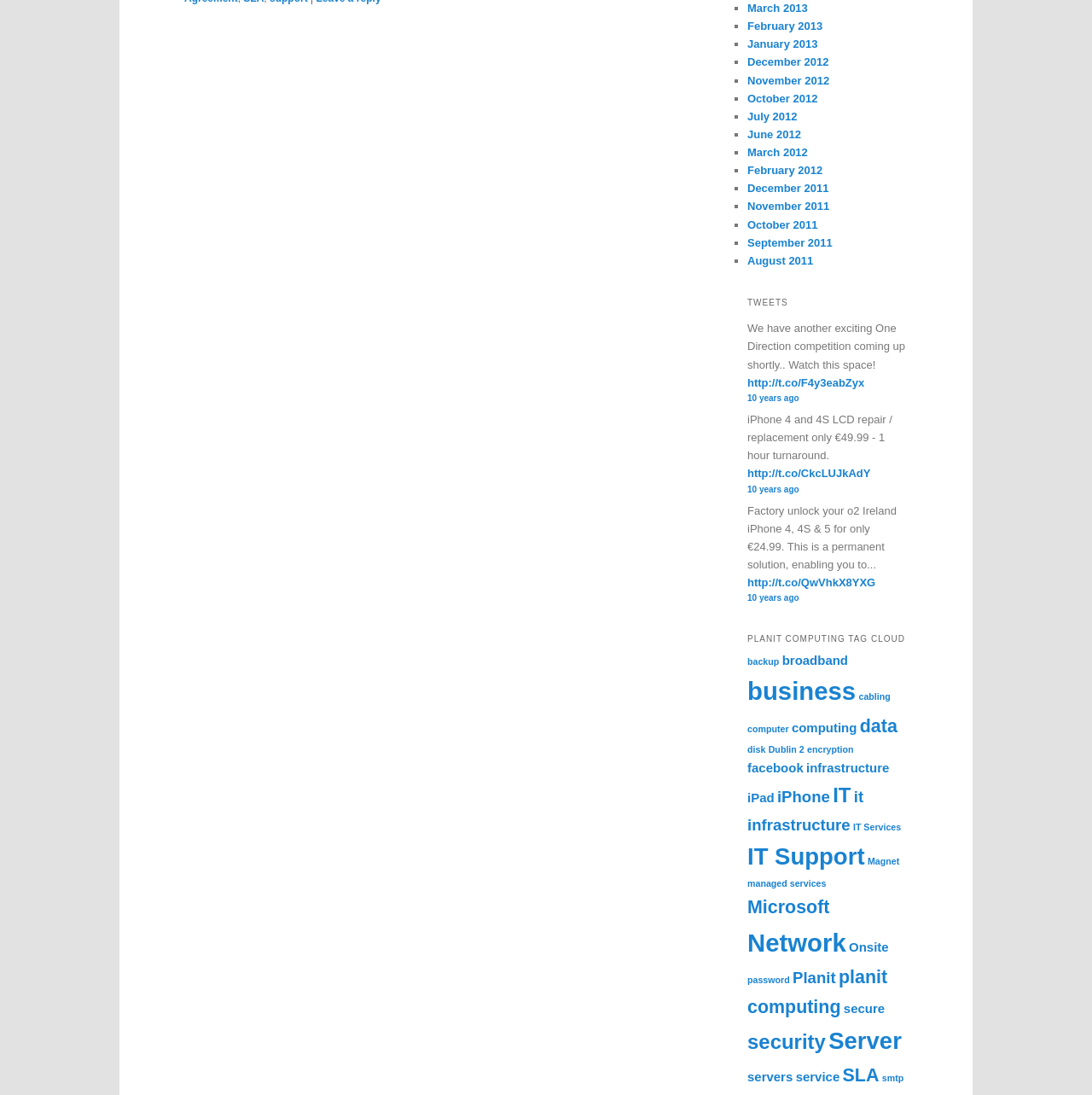Predict the bounding box coordinates of the area that should be clicked to accomplish the following instruction: "Read the tweet about One Direction competition". The bounding box coordinates should consist of four float numbers between 0 and 1, i.e., [left, top, right, bottom].

[0.684, 0.294, 0.829, 0.339]